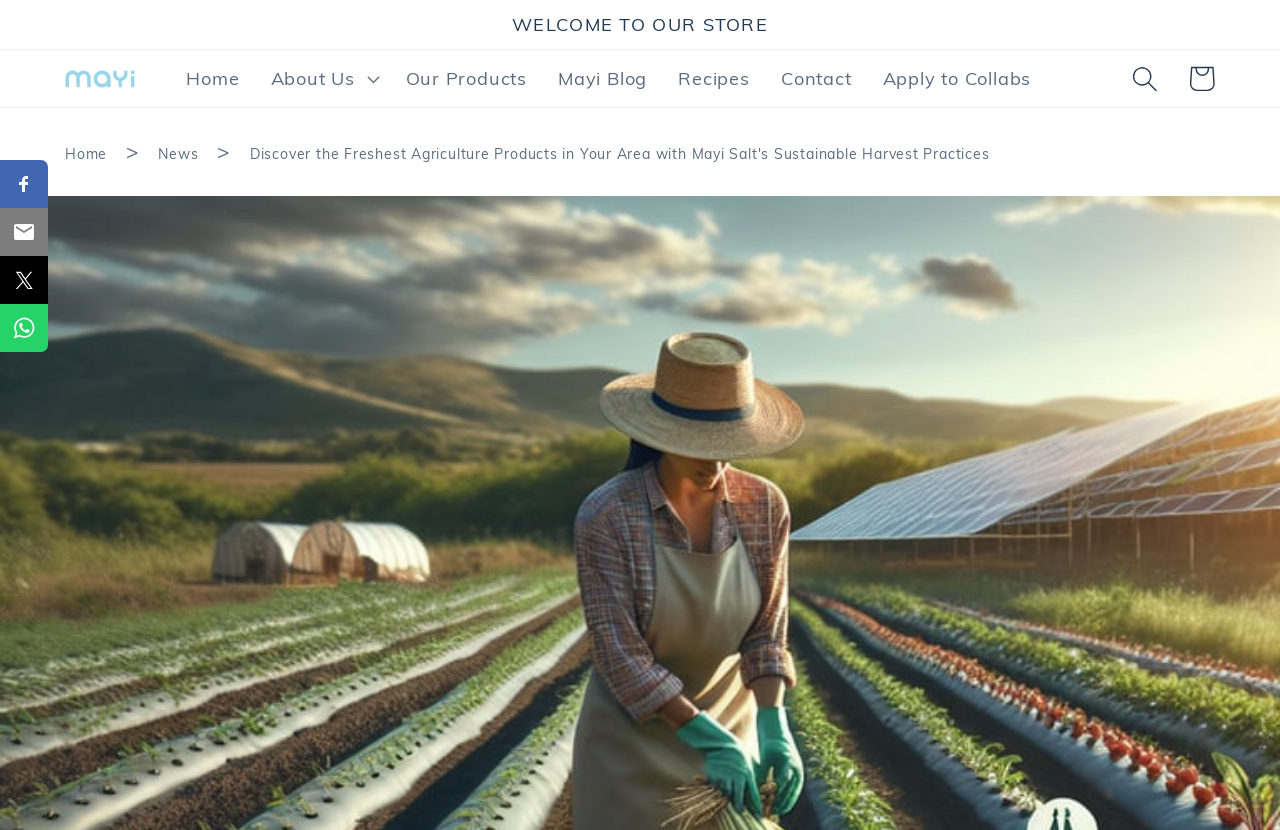Refer to the image and offer a detailed explanation in response to the question: What is the name of the store?

The name of the store can be found in the top-left corner of the webpage, where it says 'WELCOME TO OUR STORE' and has a link and an image with the text 'Mayi Salt'.